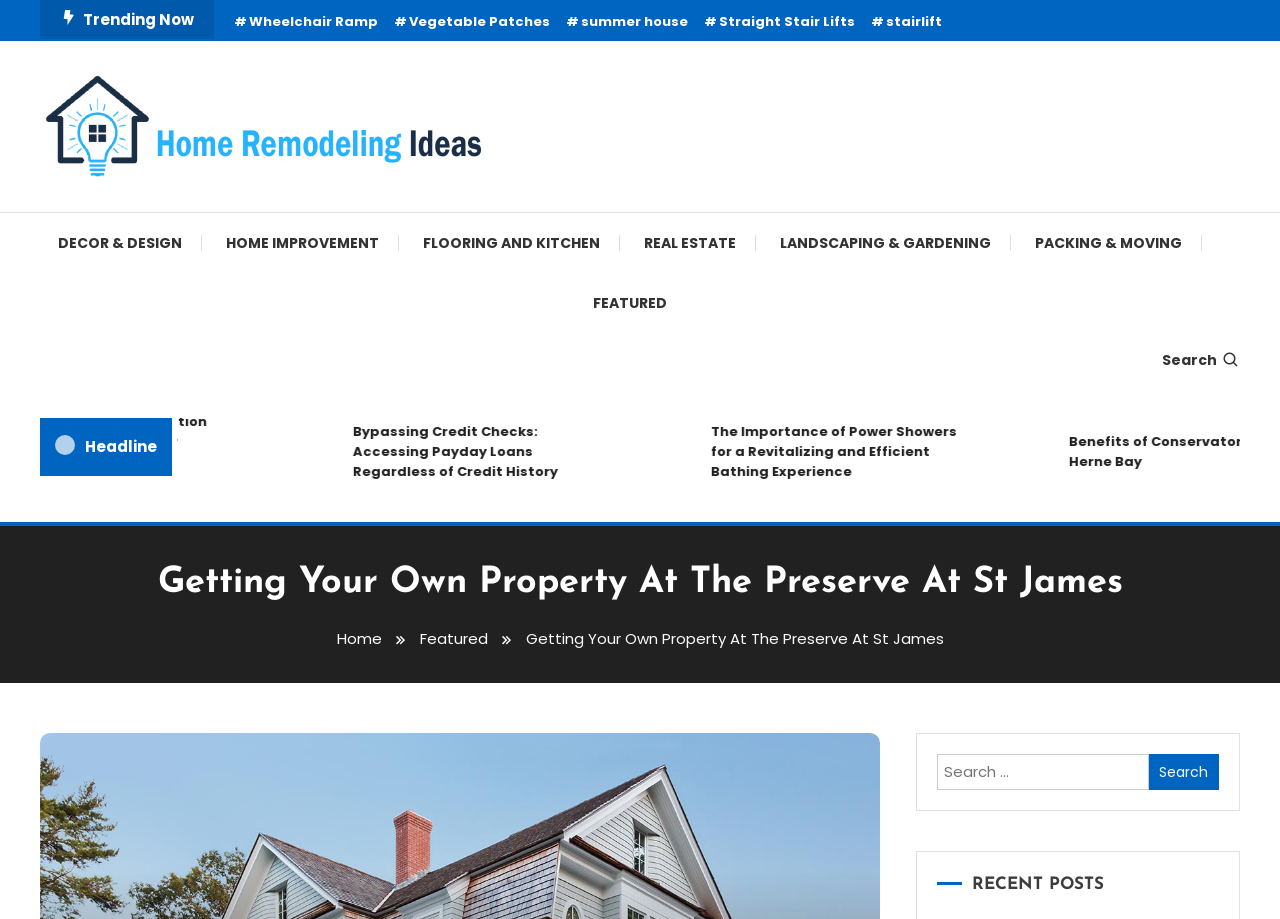Please determine the bounding box coordinates, formatted as (top-left x, top-left y, bottom-right x, bottom-right y), with all values as floating point numbers between 0 and 1. Identify the bounding box of the region described as: Home Improvement

[0.161, 0.232, 0.312, 0.297]